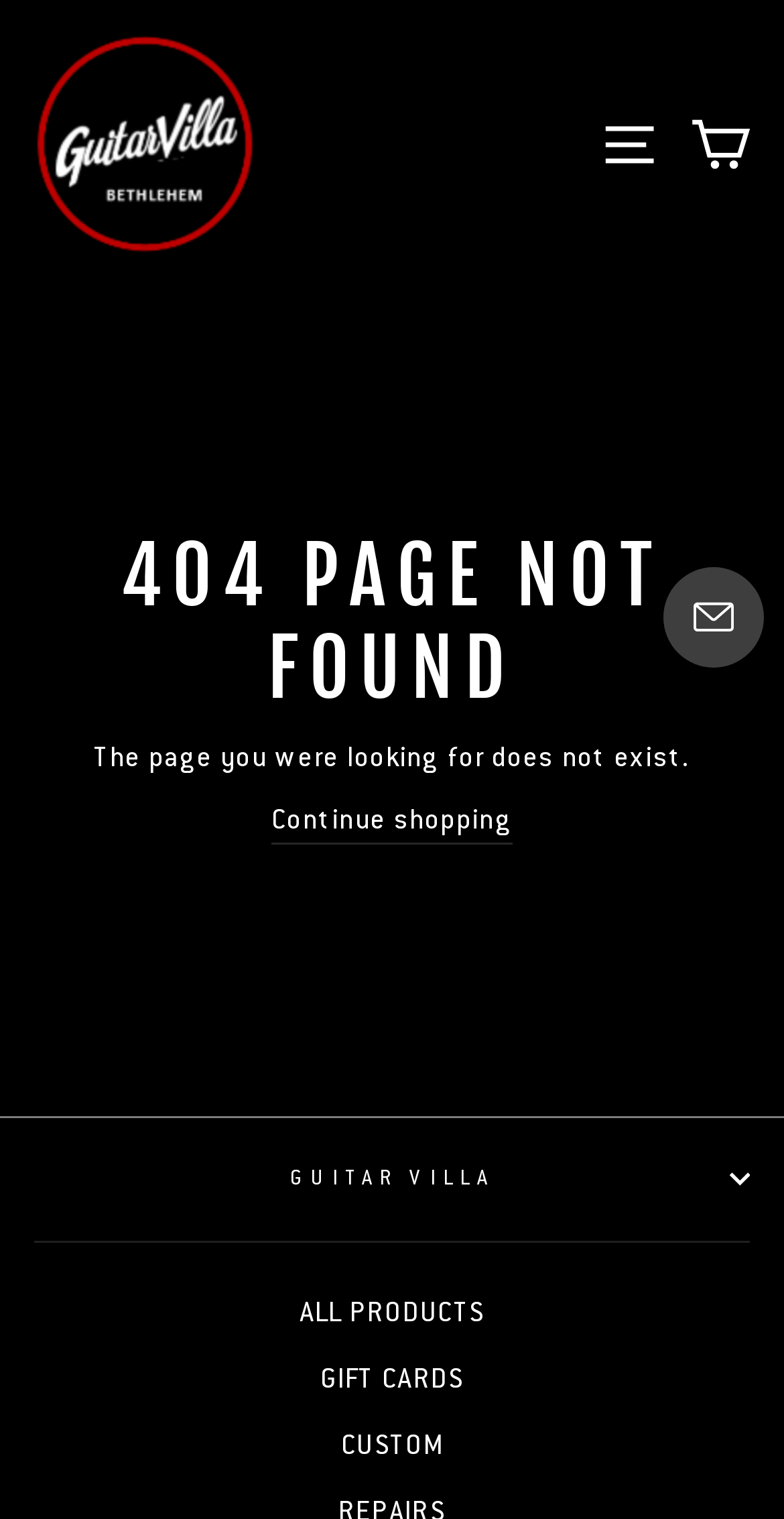Refer to the element description ALL PRODUCTS and identify the corresponding bounding box in the screenshot. Format the coordinates as (top-left x, top-left y, bottom-right x, bottom-right y) with values in the range of 0 to 1.

[0.382, 0.844, 0.618, 0.883]